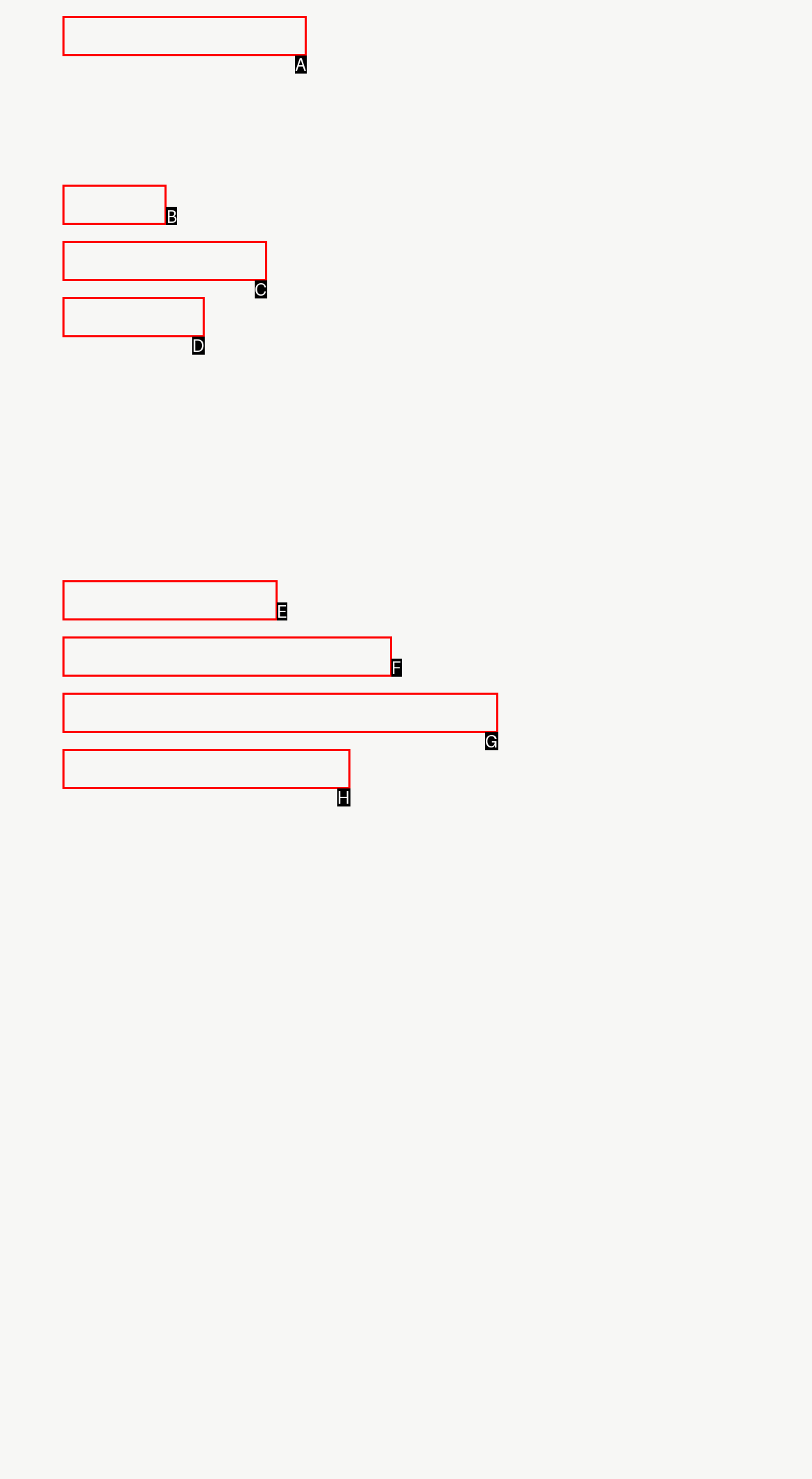Find the correct option to complete this instruction: get Support. Reply with the corresponding letter.

B